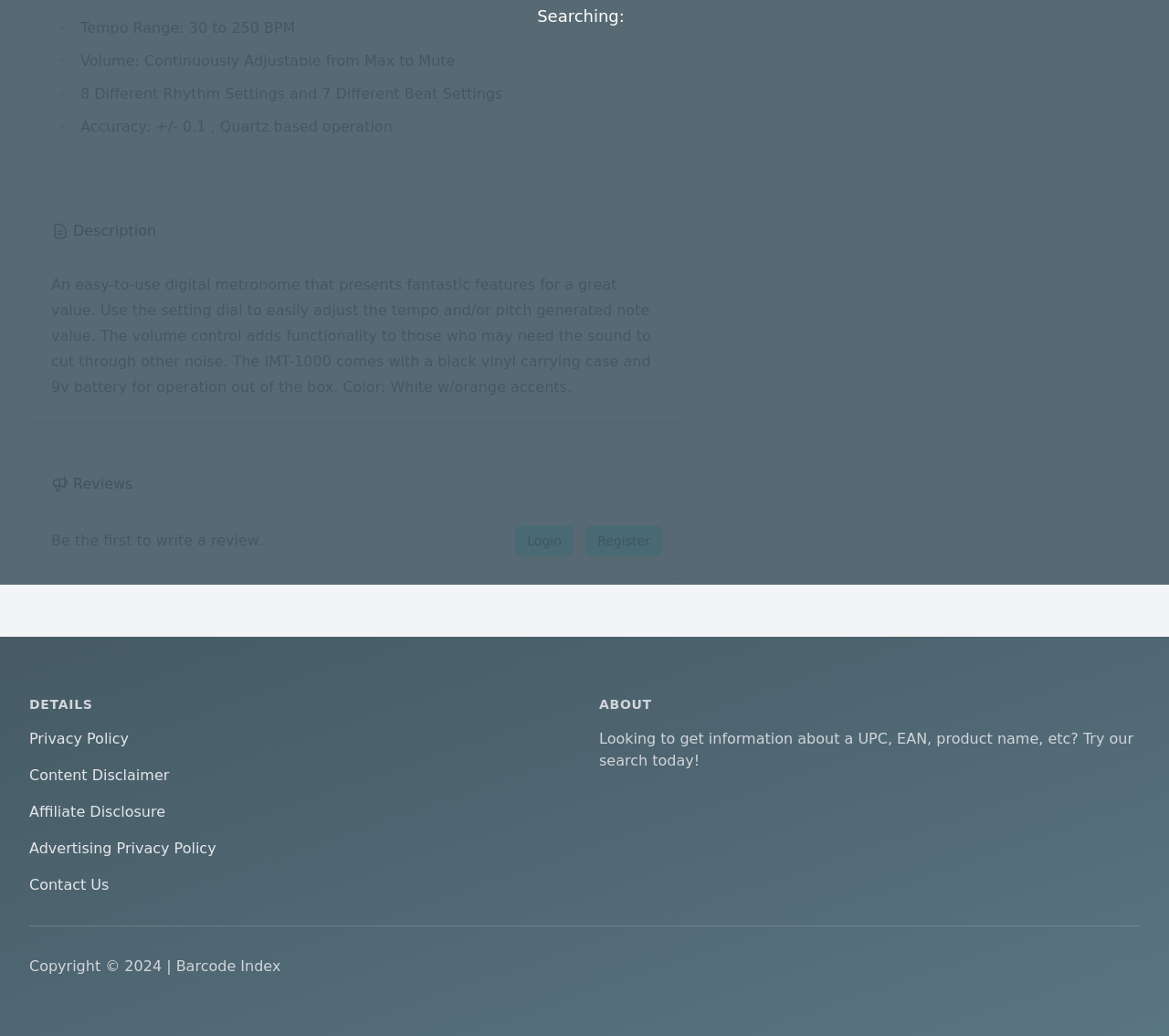Provide a one-word or short-phrase answer to the question:
What is the tempo range of the metronome?

30 to 250 BPM